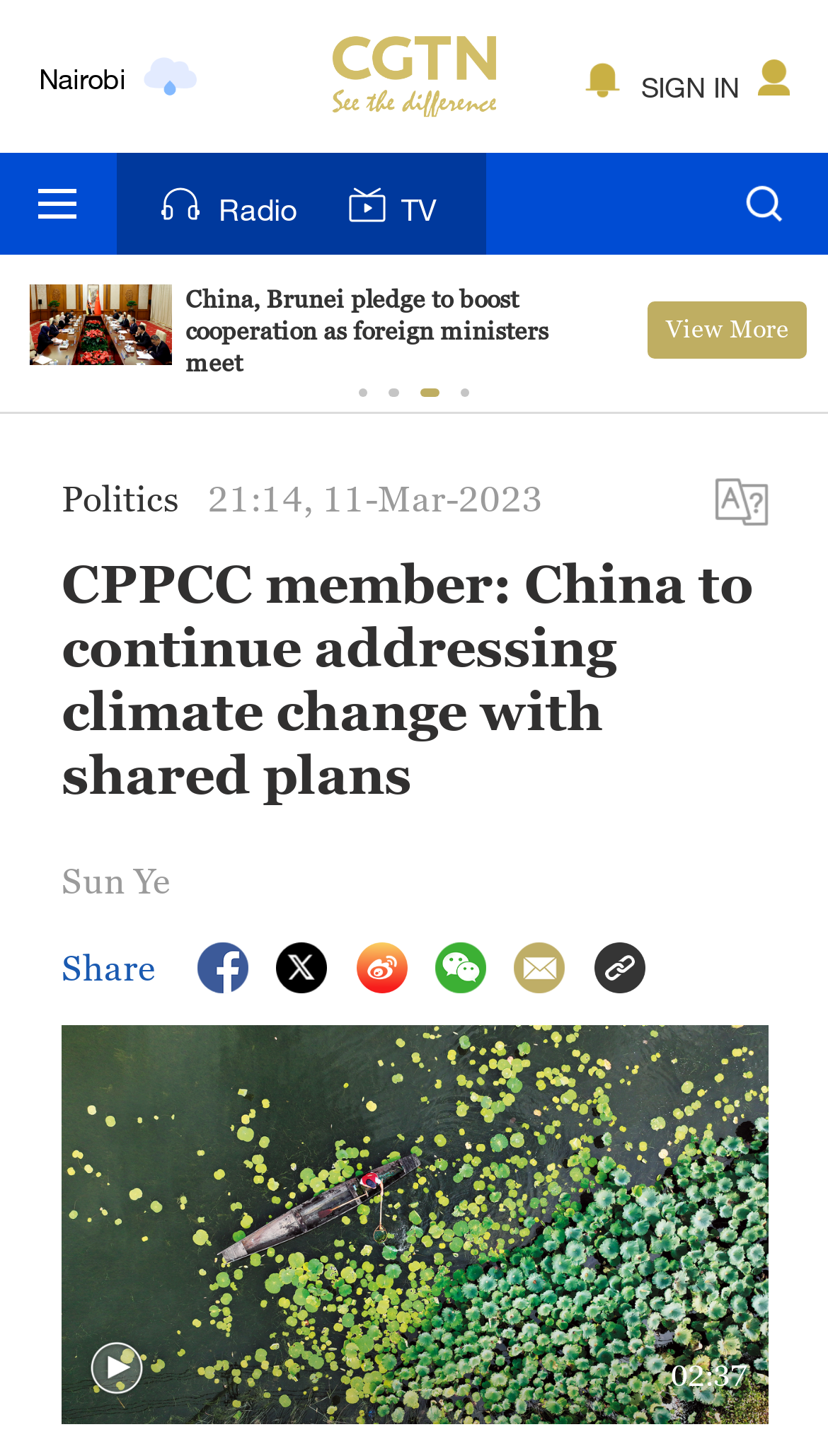Locate the bounding box coordinates of the clickable part needed for the task: "Click the SIGN IN button".

[0.775, 0.048, 0.893, 0.071]